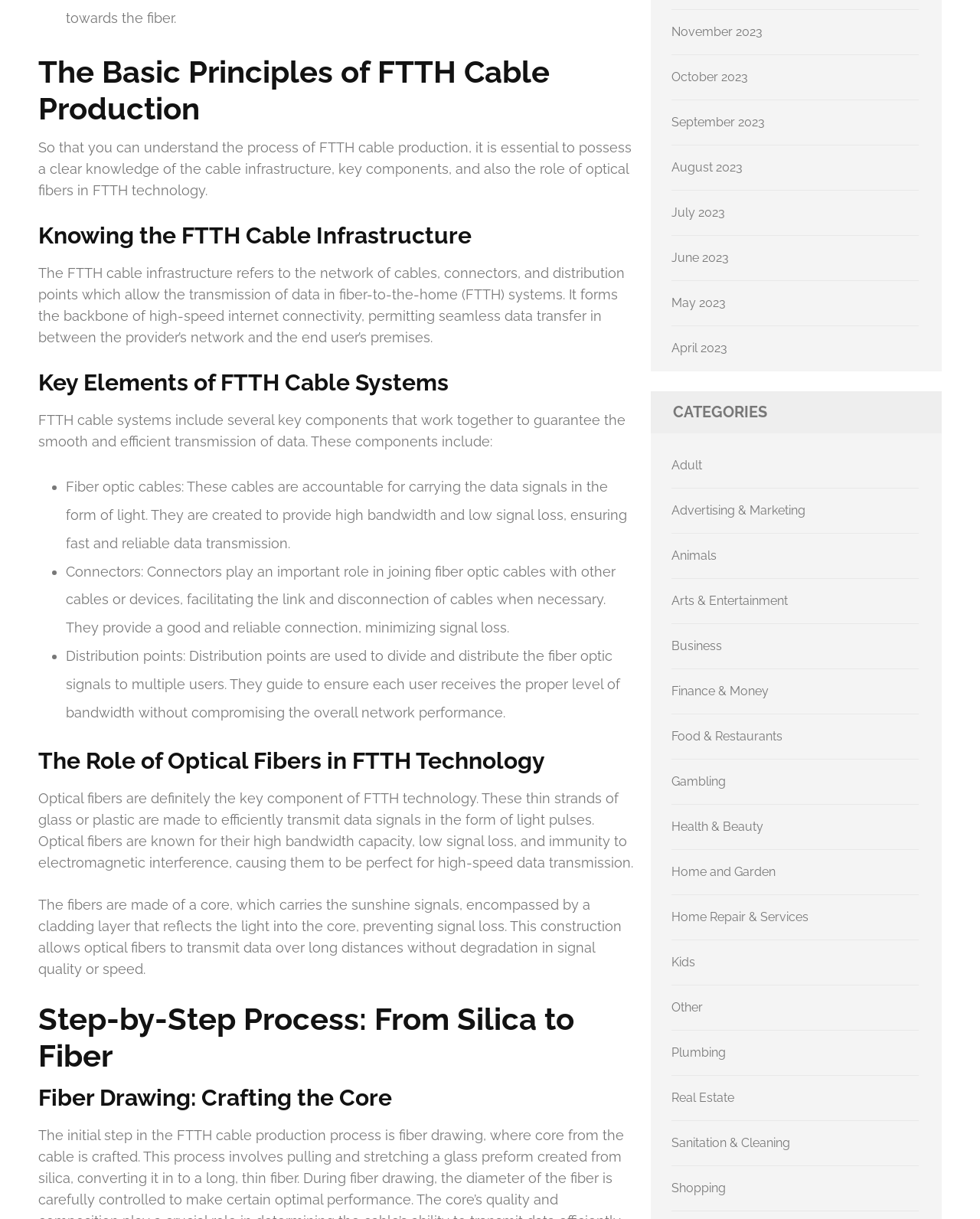Extract the bounding box for the UI element that matches this description: "Finance & Money".

[0.685, 0.561, 0.784, 0.573]